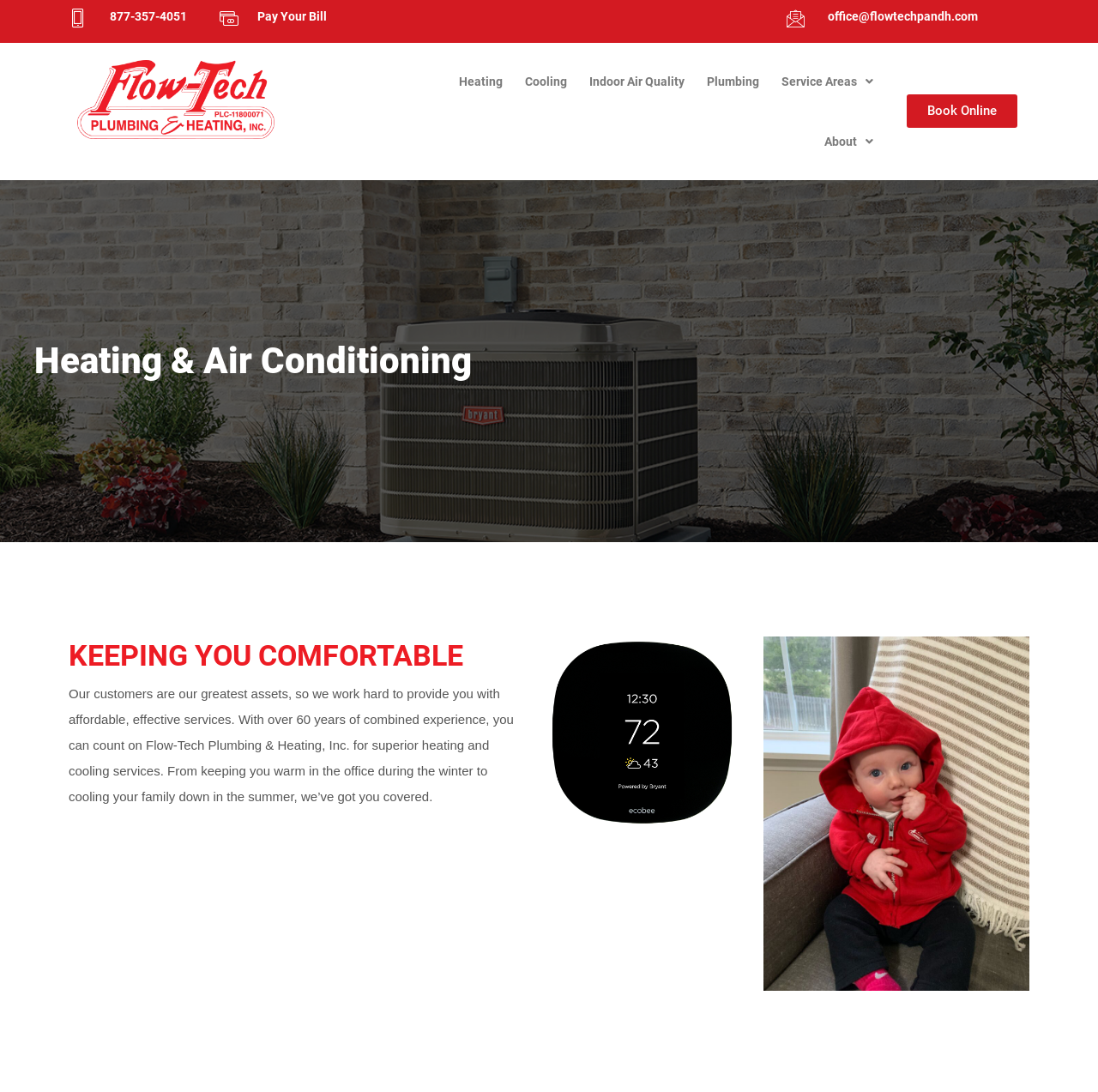Locate the bounding box coordinates of the segment that needs to be clicked to meet this instruction: "Call the phone number".

[0.1, 0.008, 0.185, 0.022]